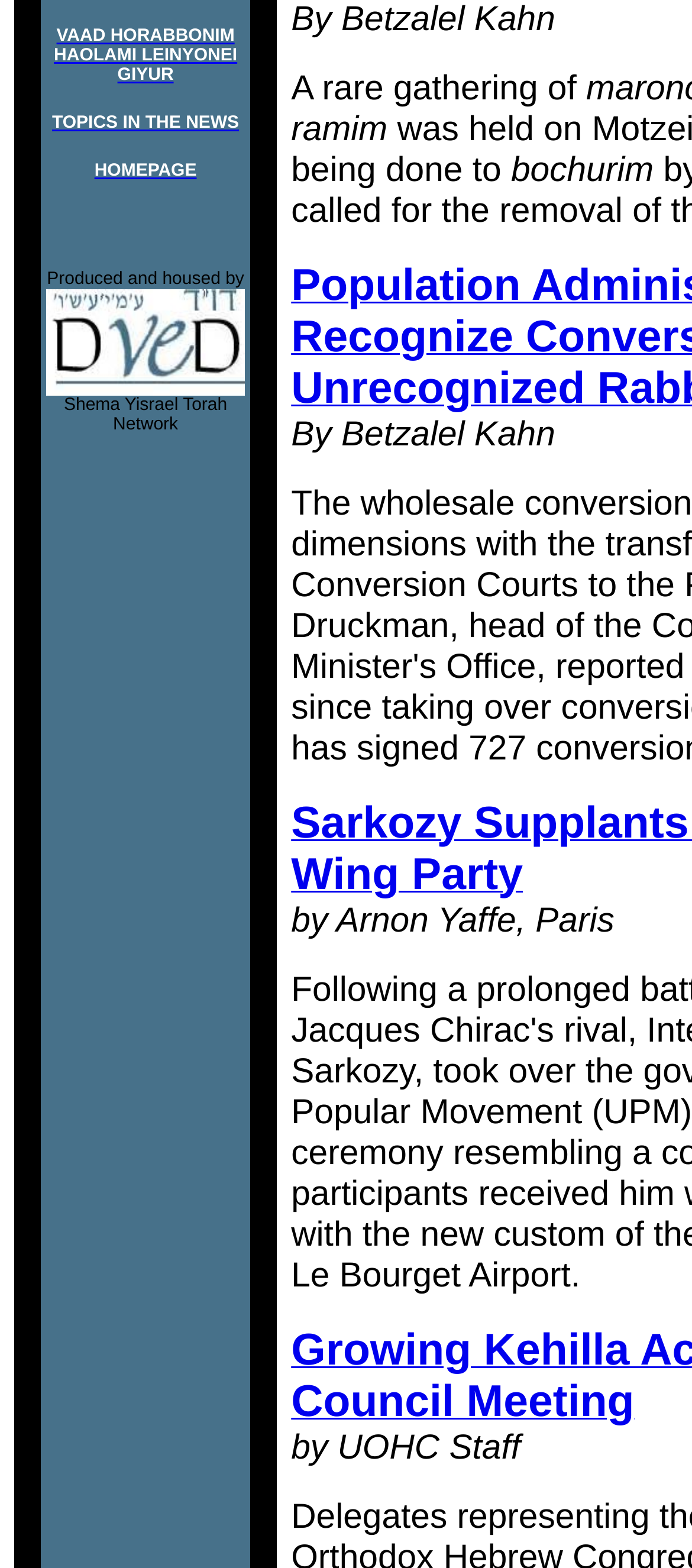Using the webpage screenshot, find the UI element described by TOPICS IN THE NEWS. Provide the bounding box coordinates in the format (top-left x, top-left y, bottom-right x, bottom-right y), ensuring all values are floating point numbers between 0 and 1.

[0.075, 0.067, 0.345, 0.086]